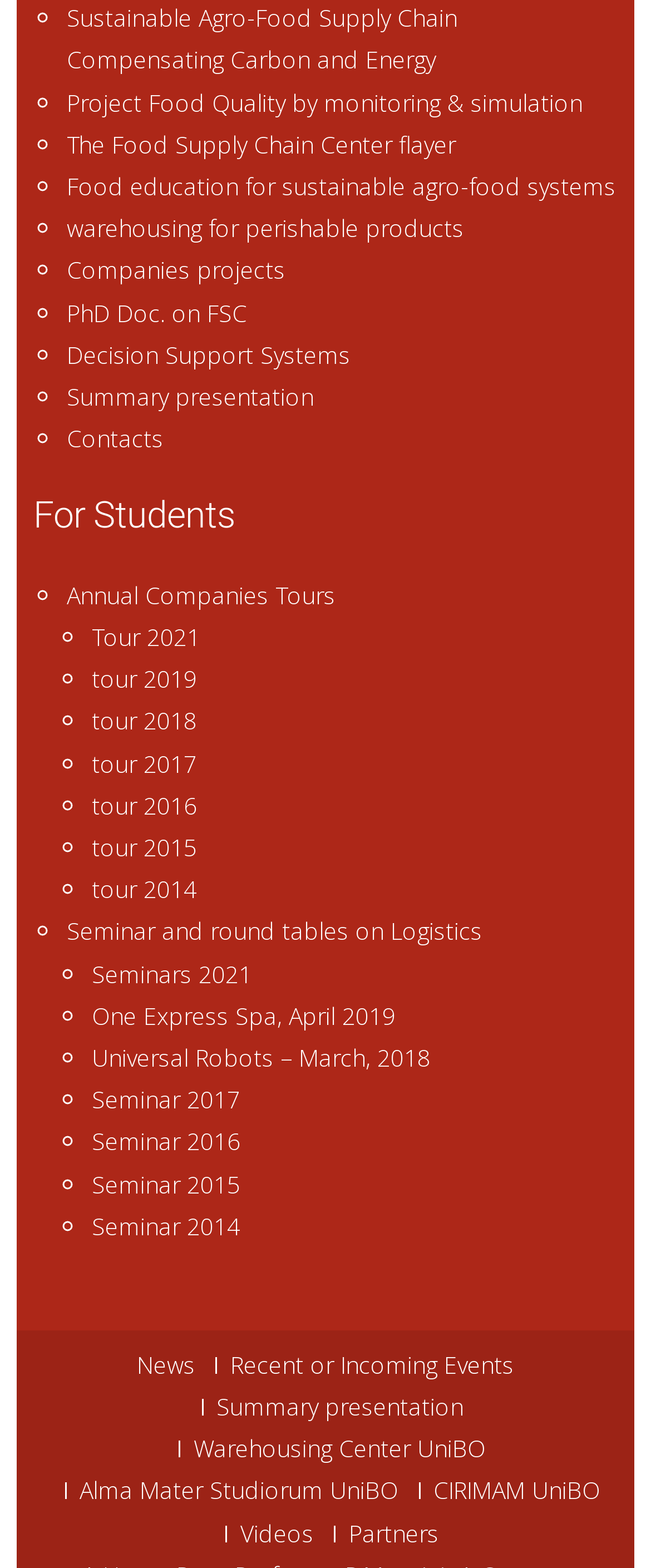What is the last item in the list of projects?
Examine the image and give a concise answer in one word or a short phrase.

Contacts